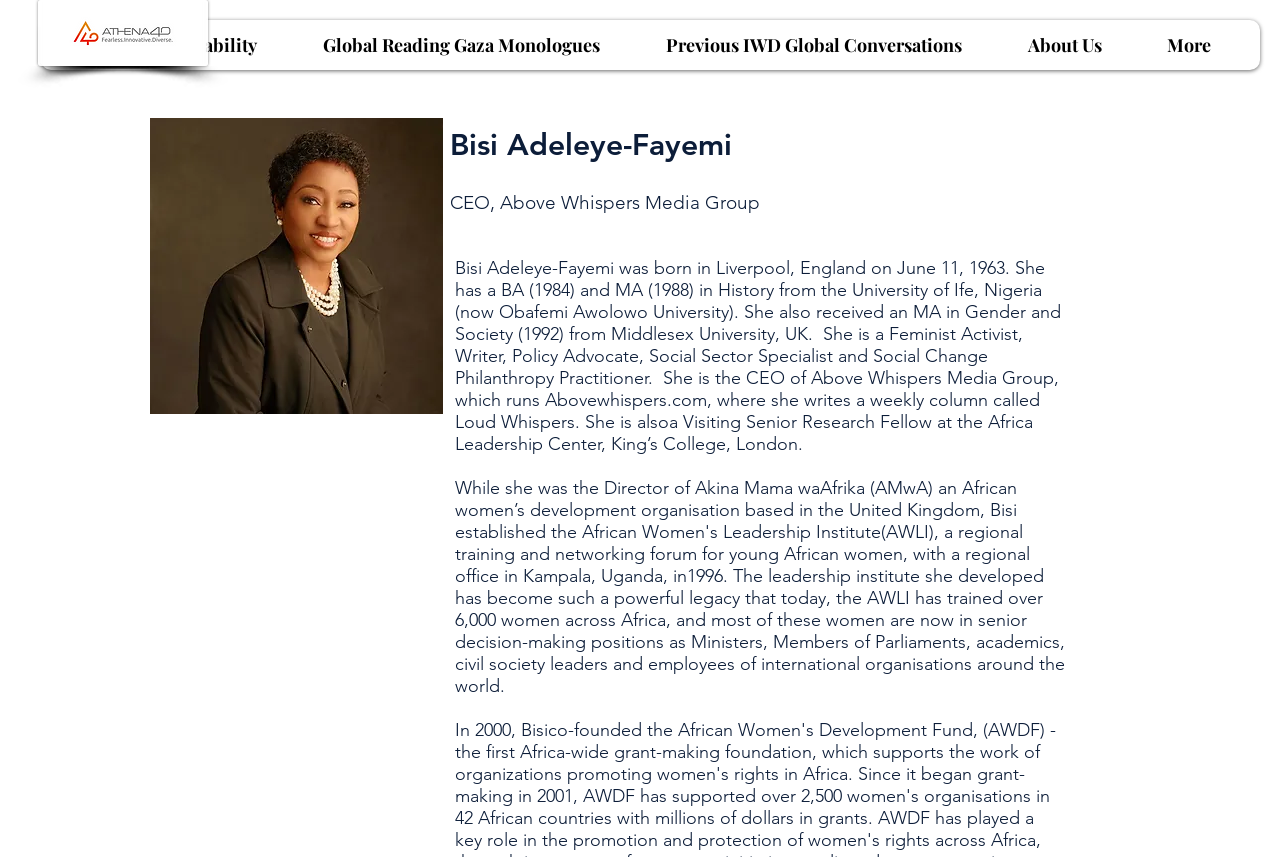What is Bisi Adeleye-Fayemi's affiliation with King's College, London?
Using the image provided, answer with just one word or phrase.

Visiting Senior Research Fellow